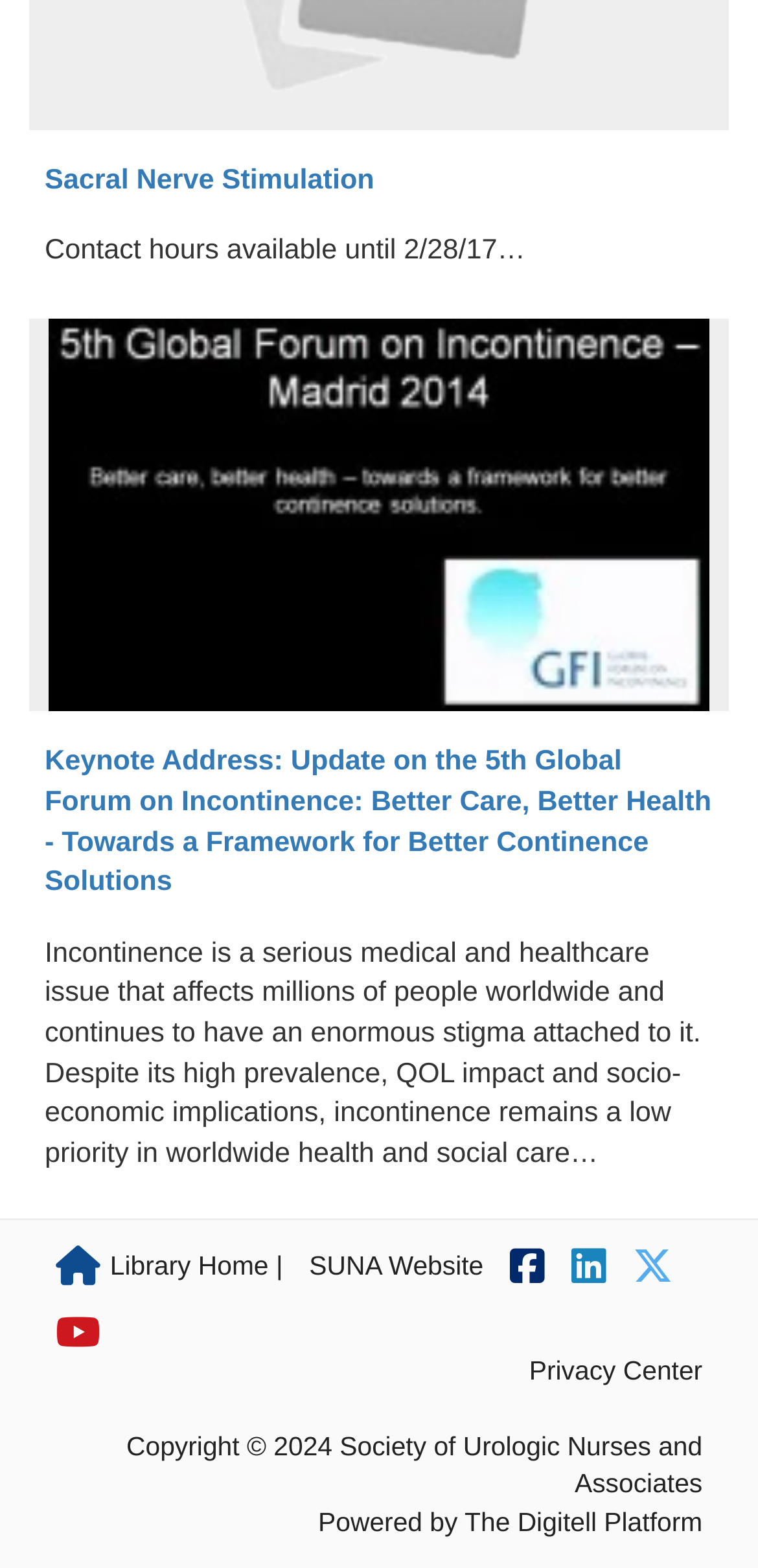How many links are there in the footer section?
Answer the question with detailed information derived from the image.

The footer section can be identified by looking at the bounding box coordinates of the elements. The elements with y1 coordinates greater than 0.8 are likely to be in the footer section. There are 6 links in this section, namely 'Library Home |', 'SUNA Website', '', '', '', and 'Privacy Center'.